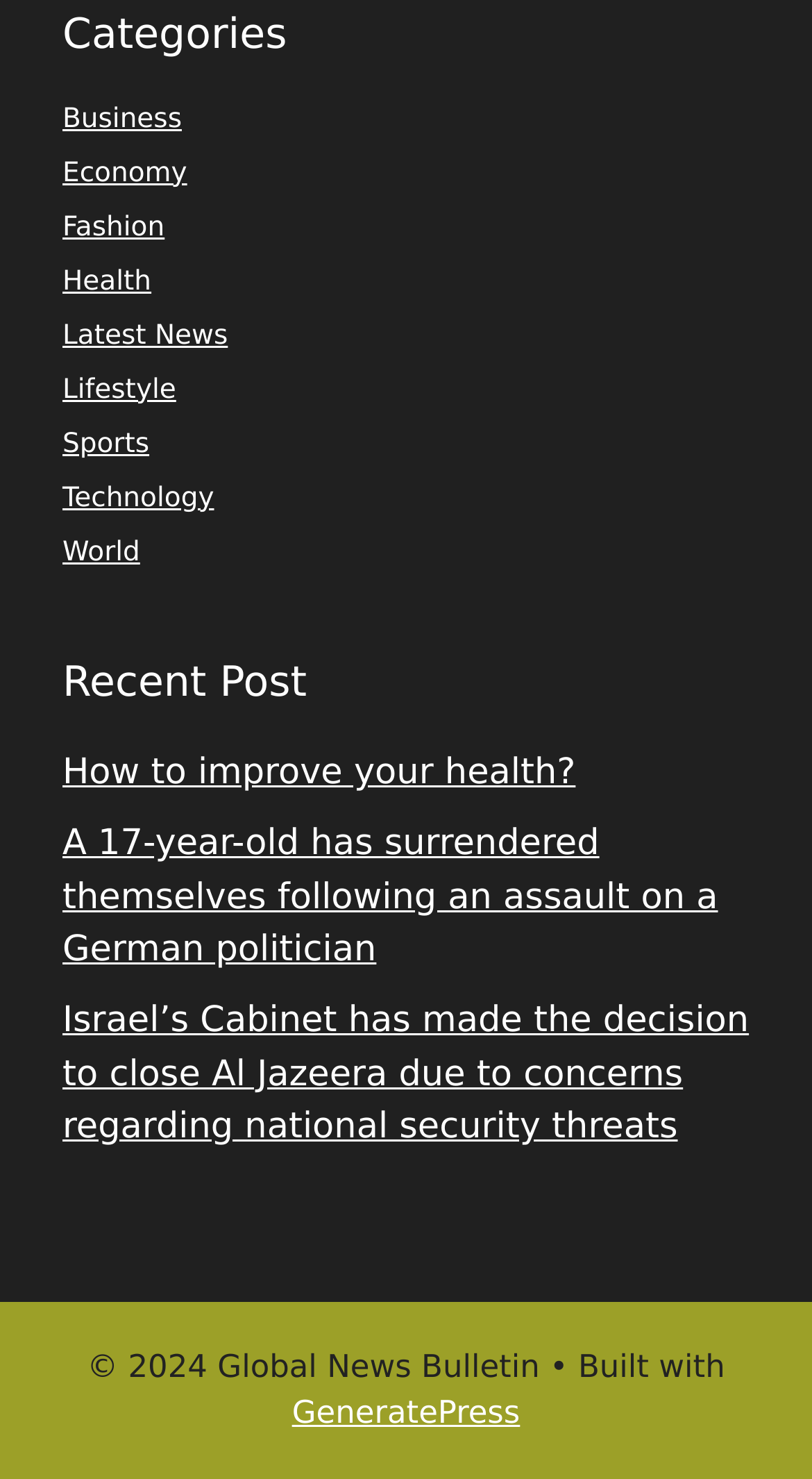Locate the bounding box coordinates of the clickable element to fulfill the following instruction: "Learn more about GeneratePress". Provide the coordinates as four float numbers between 0 and 1 in the format [left, top, right, bottom].

[0.36, 0.943, 0.64, 0.968]